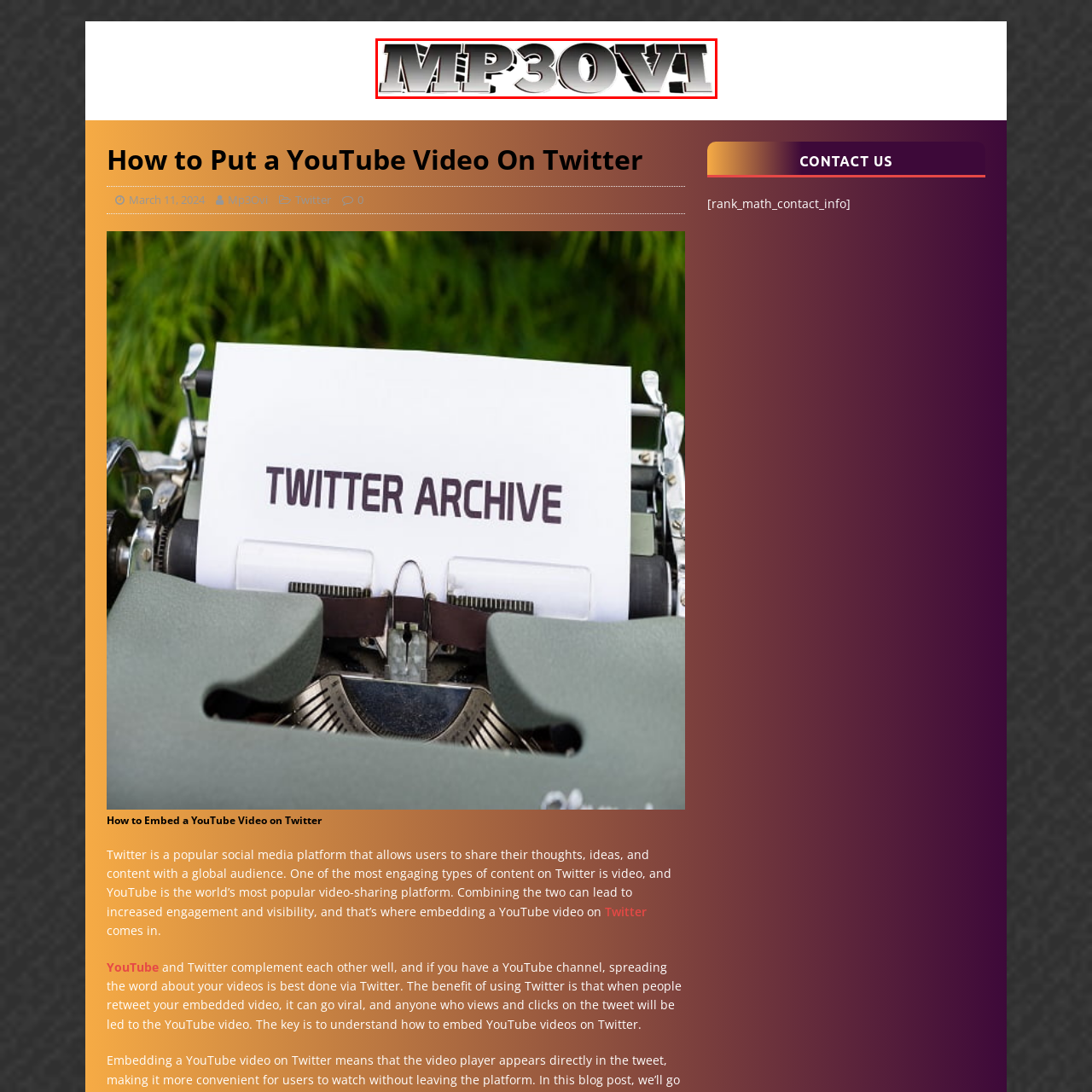Pay attention to the image encircled in red and give a thorough answer to the subsequent question, informed by the visual details in the image:
What is the purpose of the visual design in the image?

The caption states that the visual design complements the informative nature of the content, aiming to attract and inform users about the benefits of utilizing social media for sharing video content, which suggests that the purpose of the design is to engage and educate users.